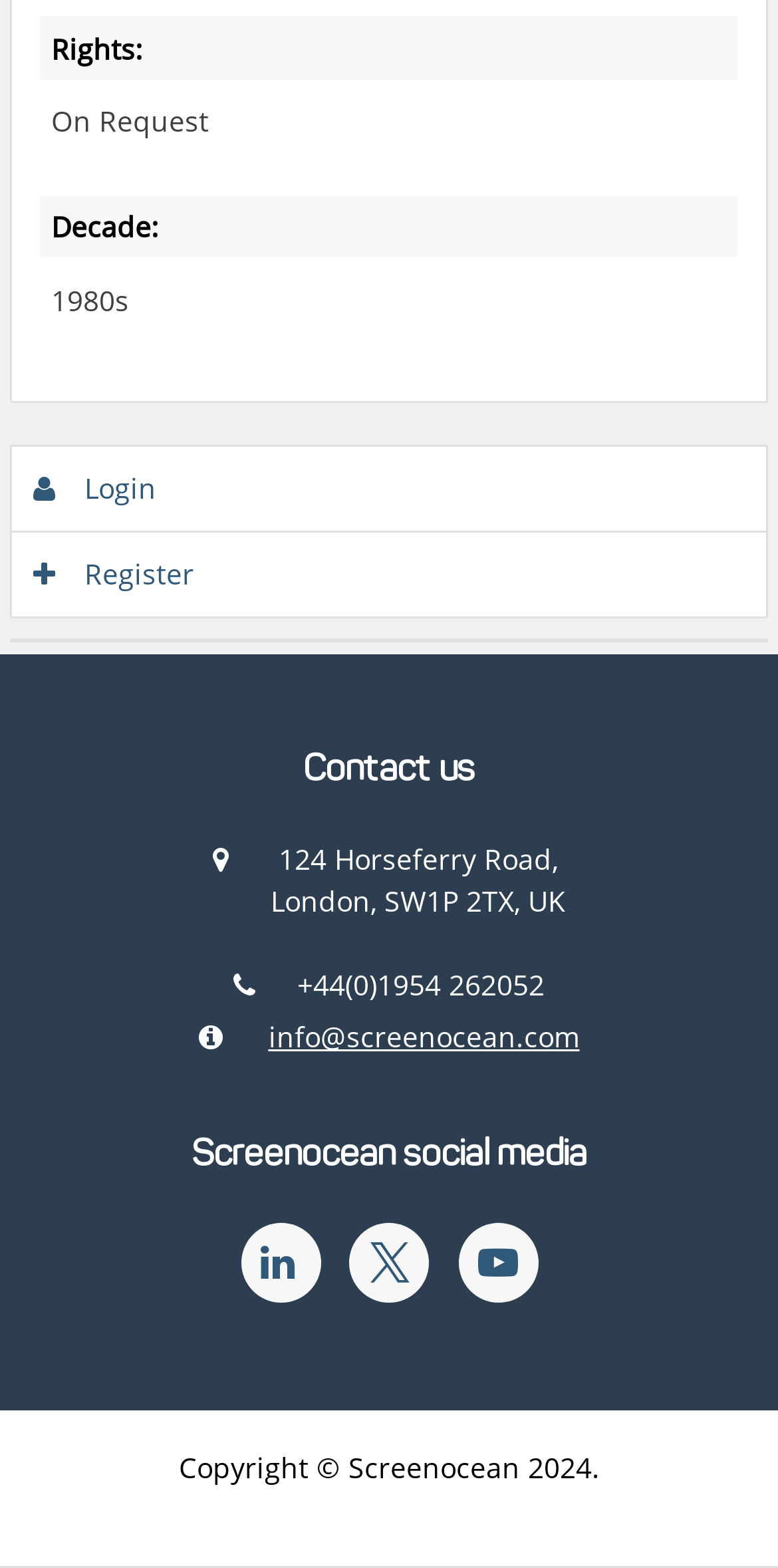Give the bounding box coordinates for the element described by: "title="Twitter"".

[0.449, 0.78, 0.551, 0.831]